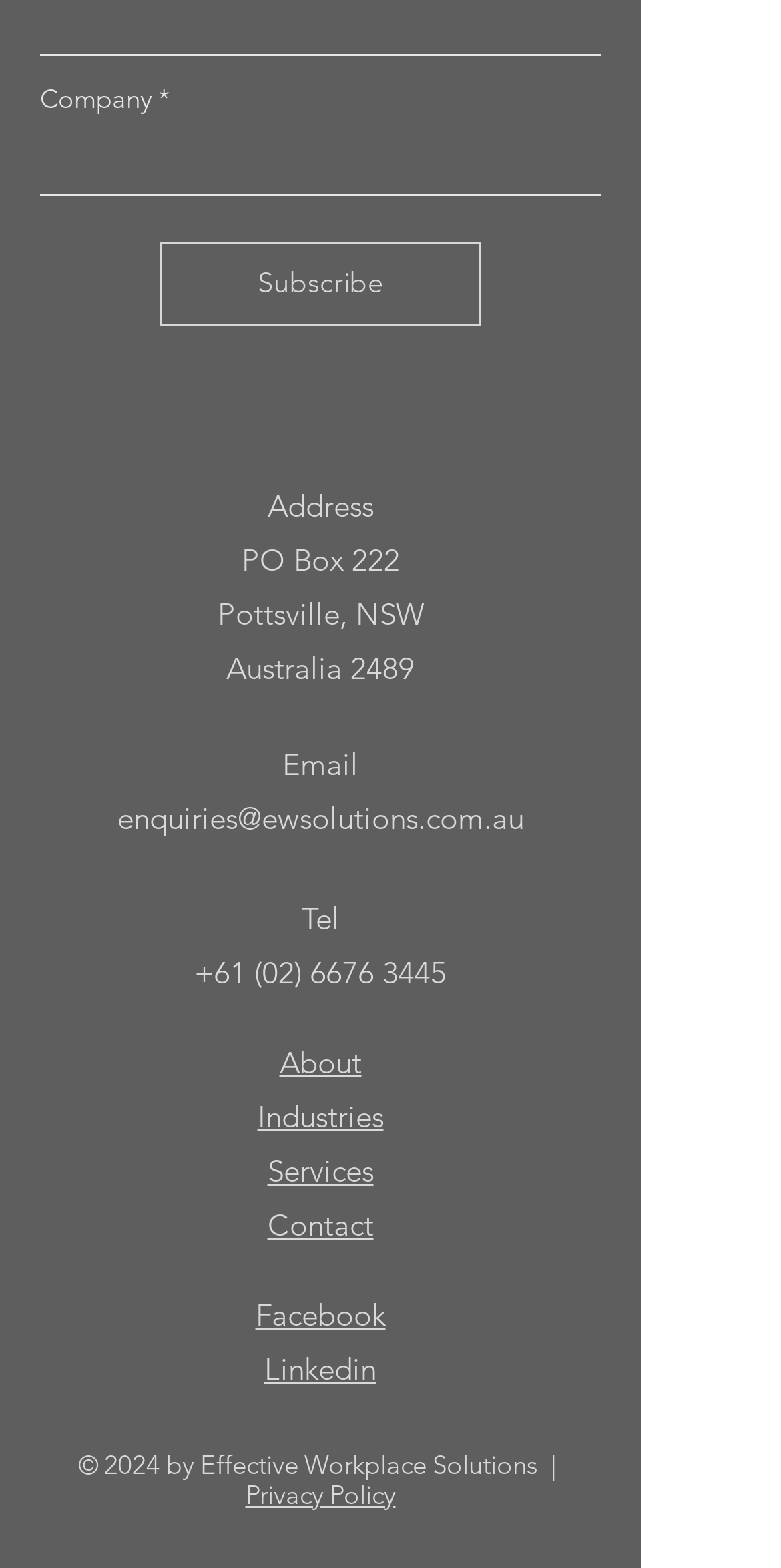Determine the bounding box coordinates of the clickable element to achieve the following action: 'Visit the About page'. Provide the coordinates as four float values between 0 and 1, formatted as [left, top, right, bottom].

[0.358, 0.665, 0.463, 0.689]